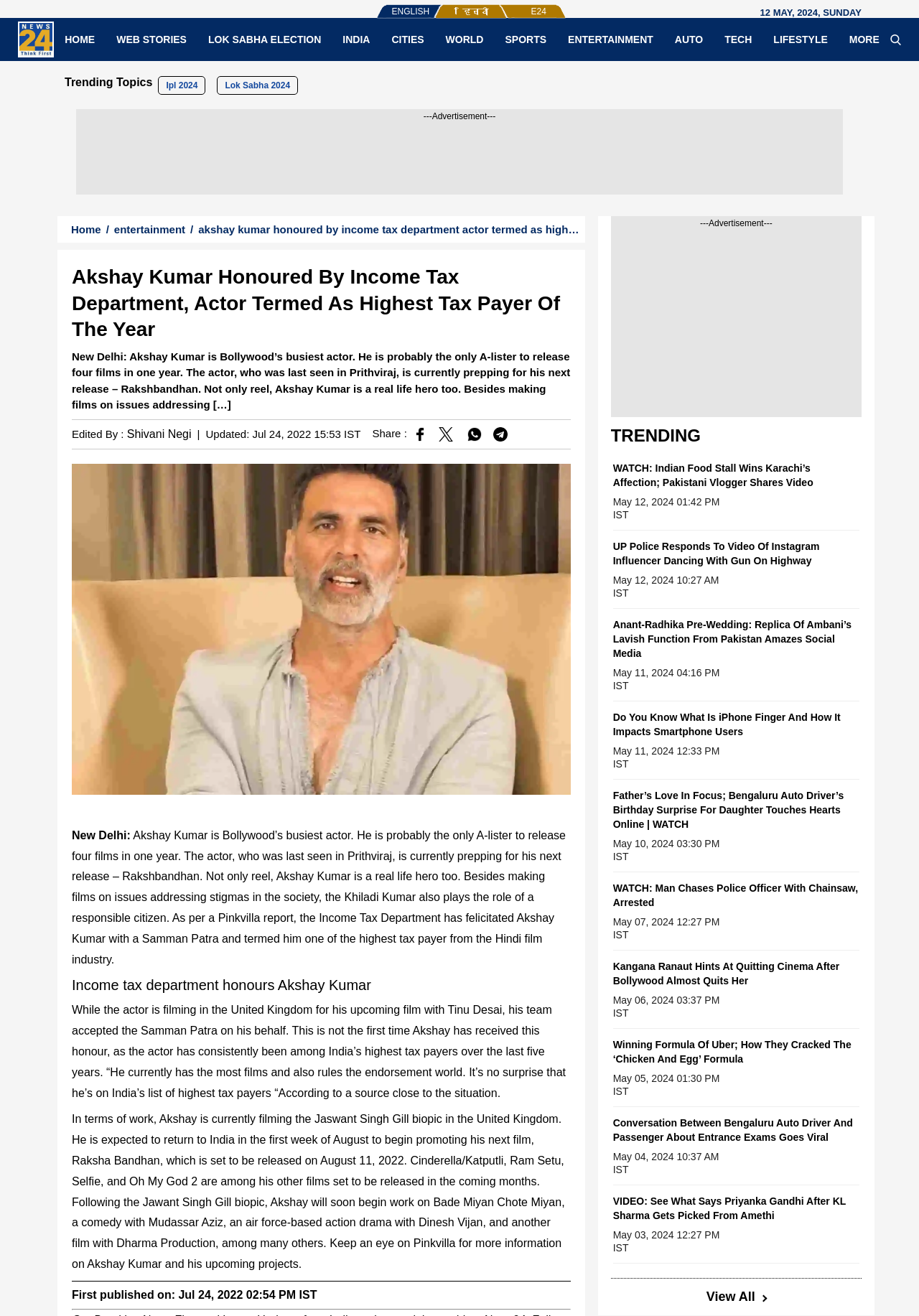What is the honor Akshay Kumar received from the Income Tax Department? Using the information from the screenshot, answer with a single word or phrase.

Samman Patra